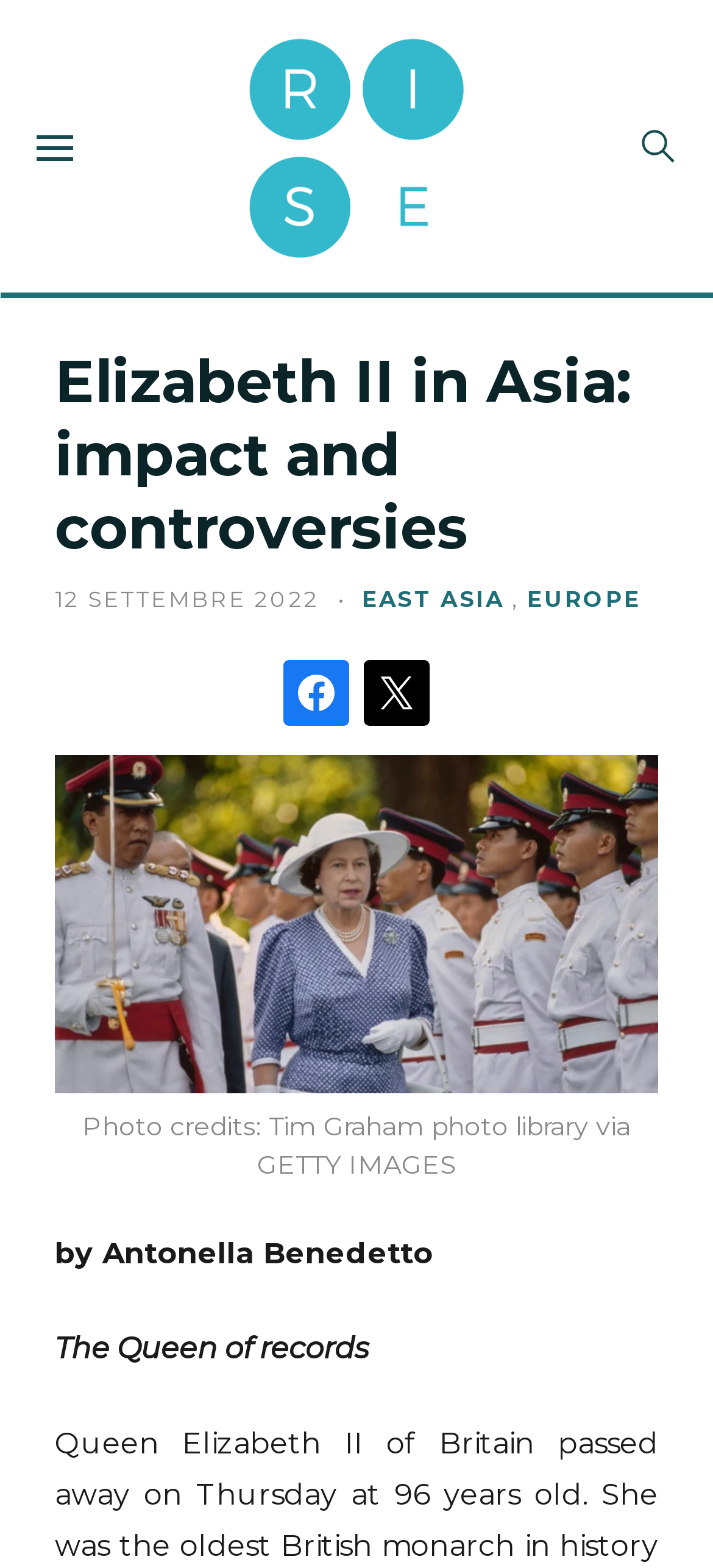Can you locate the main headline on this webpage and provide its text content?

Elizabeth II in Asia: impact and controversies